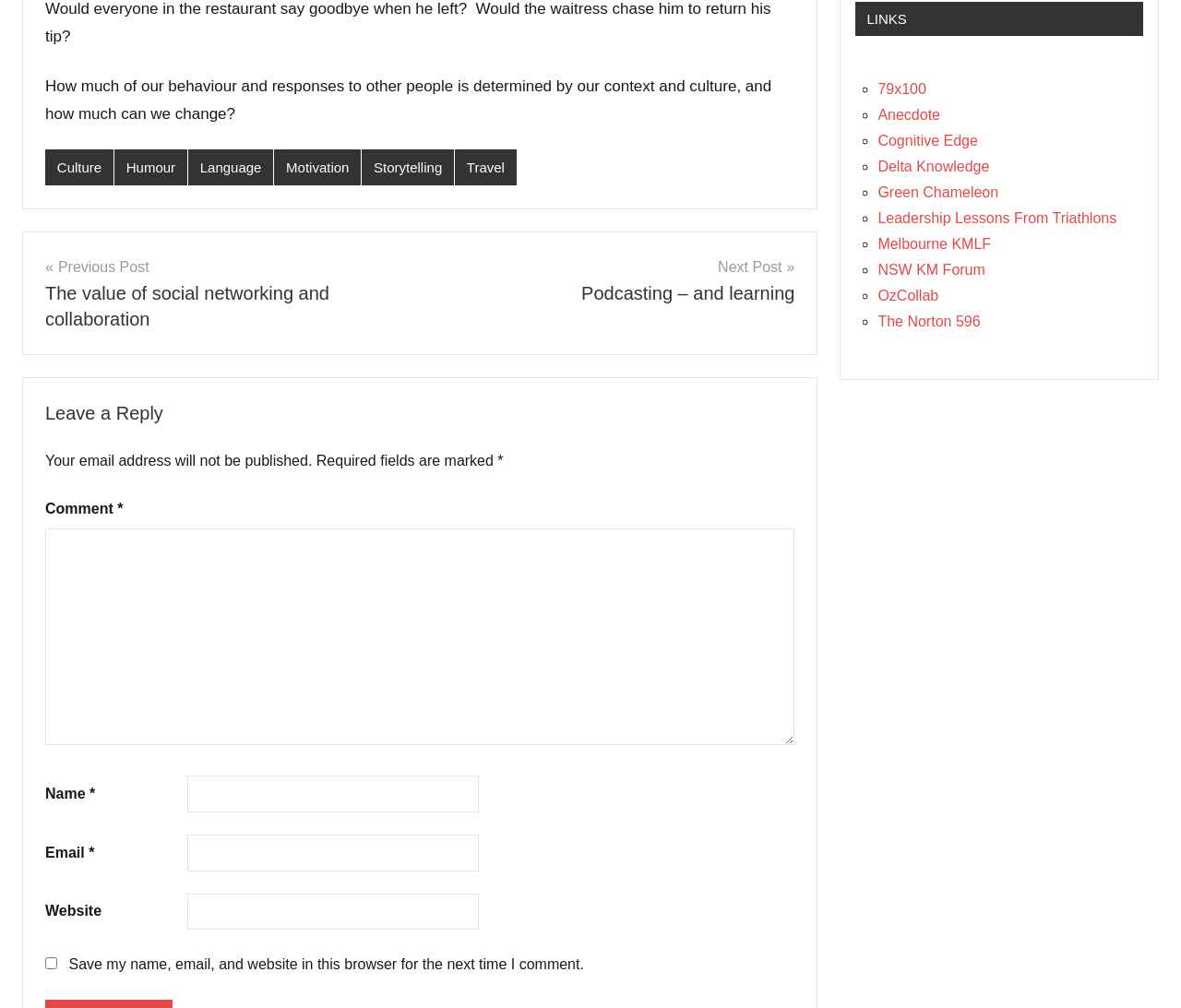Determine the bounding box coordinates of the clickable region to carry out the instruction: "Visit the 'Anecdote' website".

[0.743, 0.106, 0.796, 0.122]